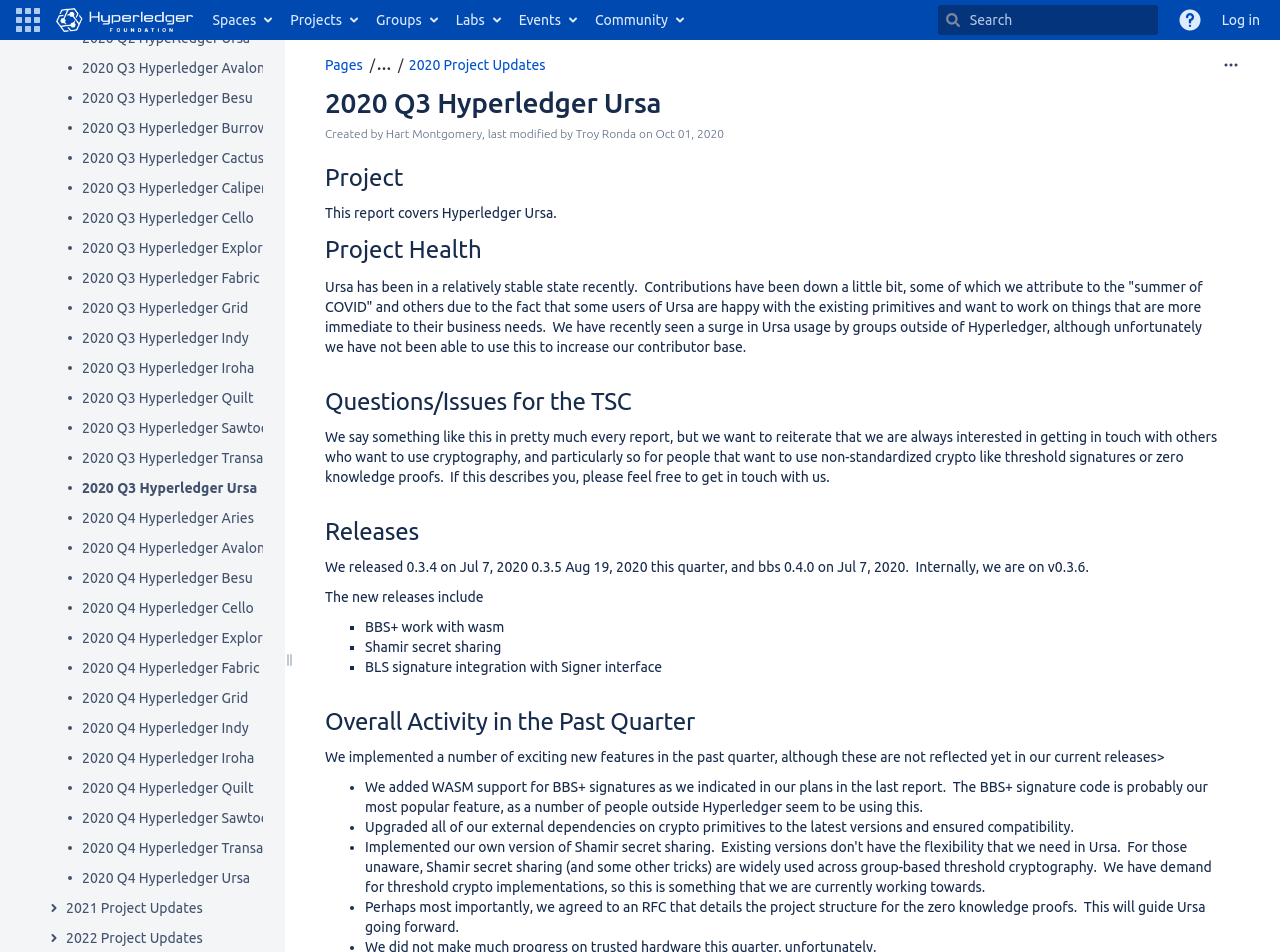Who created this report?
With the help of the image, please provide a detailed response to the question.

I found the answer by looking at the text 'Created by' followed by a link 'created by Hart Montgomery', which indicates that Hart Montgomery is the creator of this report.